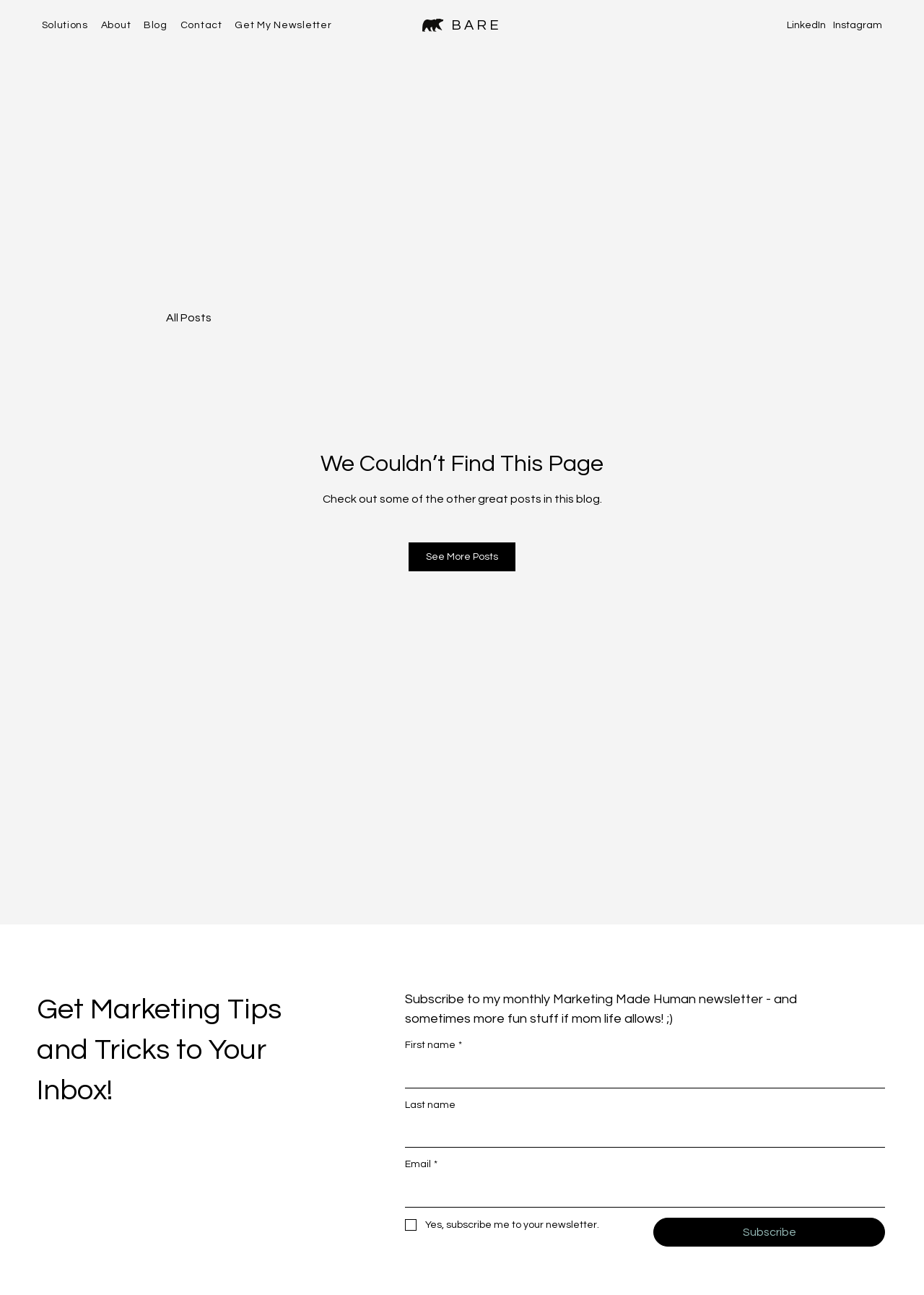Identify the bounding box coordinates of the clickable section necessary to follow the following instruction: "Click on Solutions". The coordinates should be presented as four float numbers from 0 to 1, i.e., [left, top, right, bottom].

[0.045, 0.015, 0.109, 0.024]